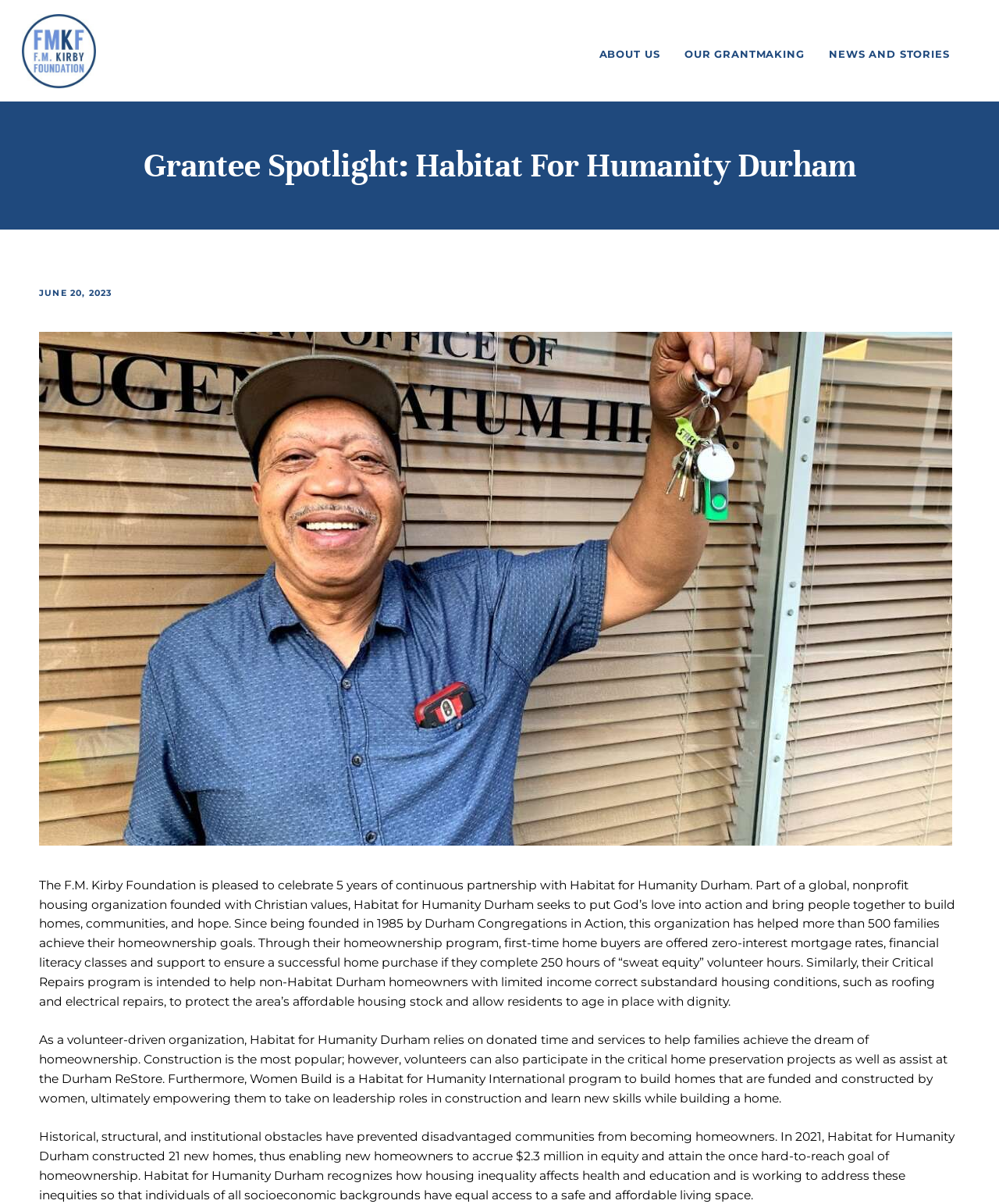Determine the main heading text of the webpage.

Grantee Spotlight: Habitat For Humanity Durham